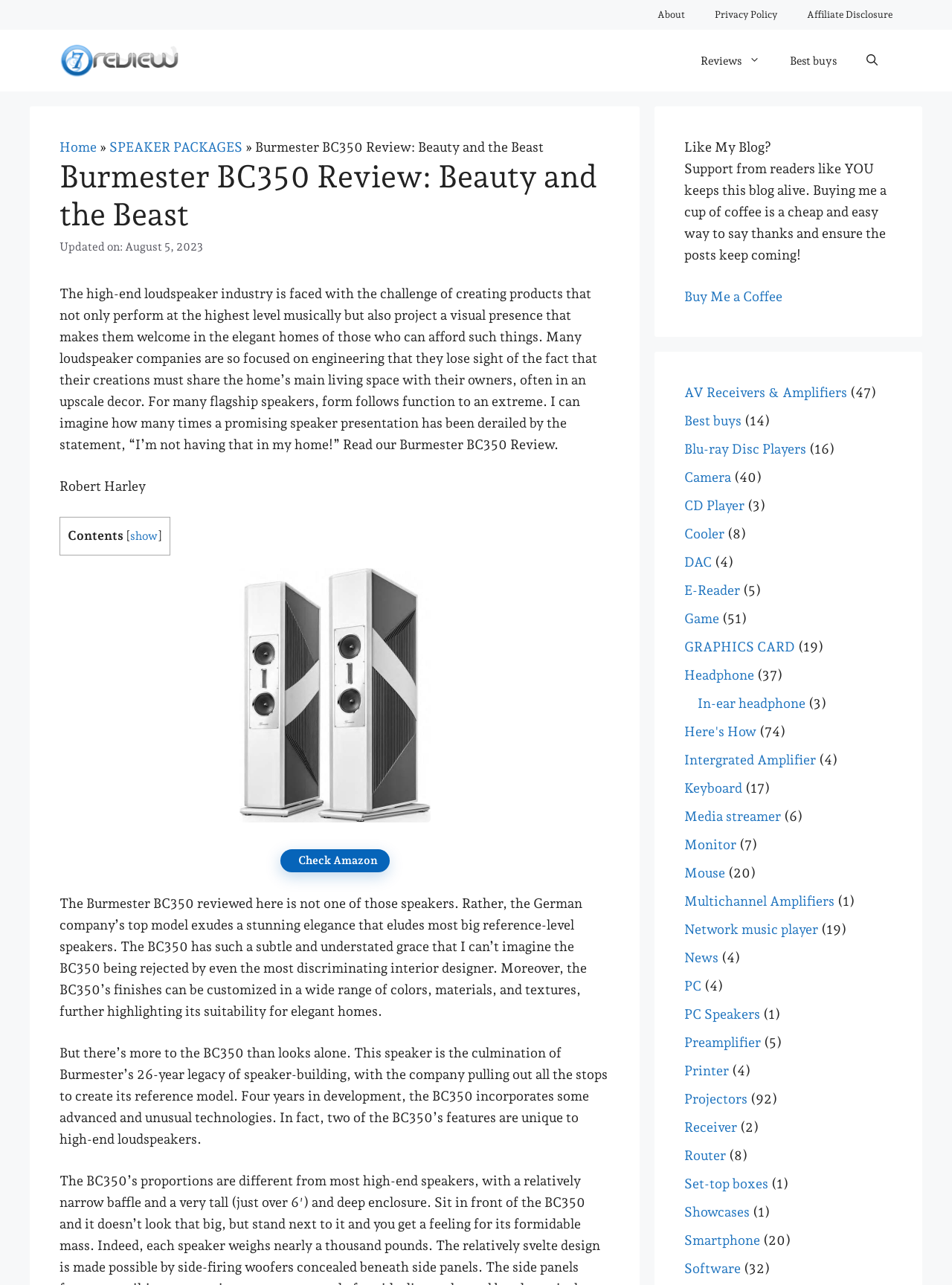Please identify the bounding box coordinates of the area that needs to be clicked to follow this instruction: "Buy Me a Coffee".

[0.719, 0.225, 0.822, 0.237]